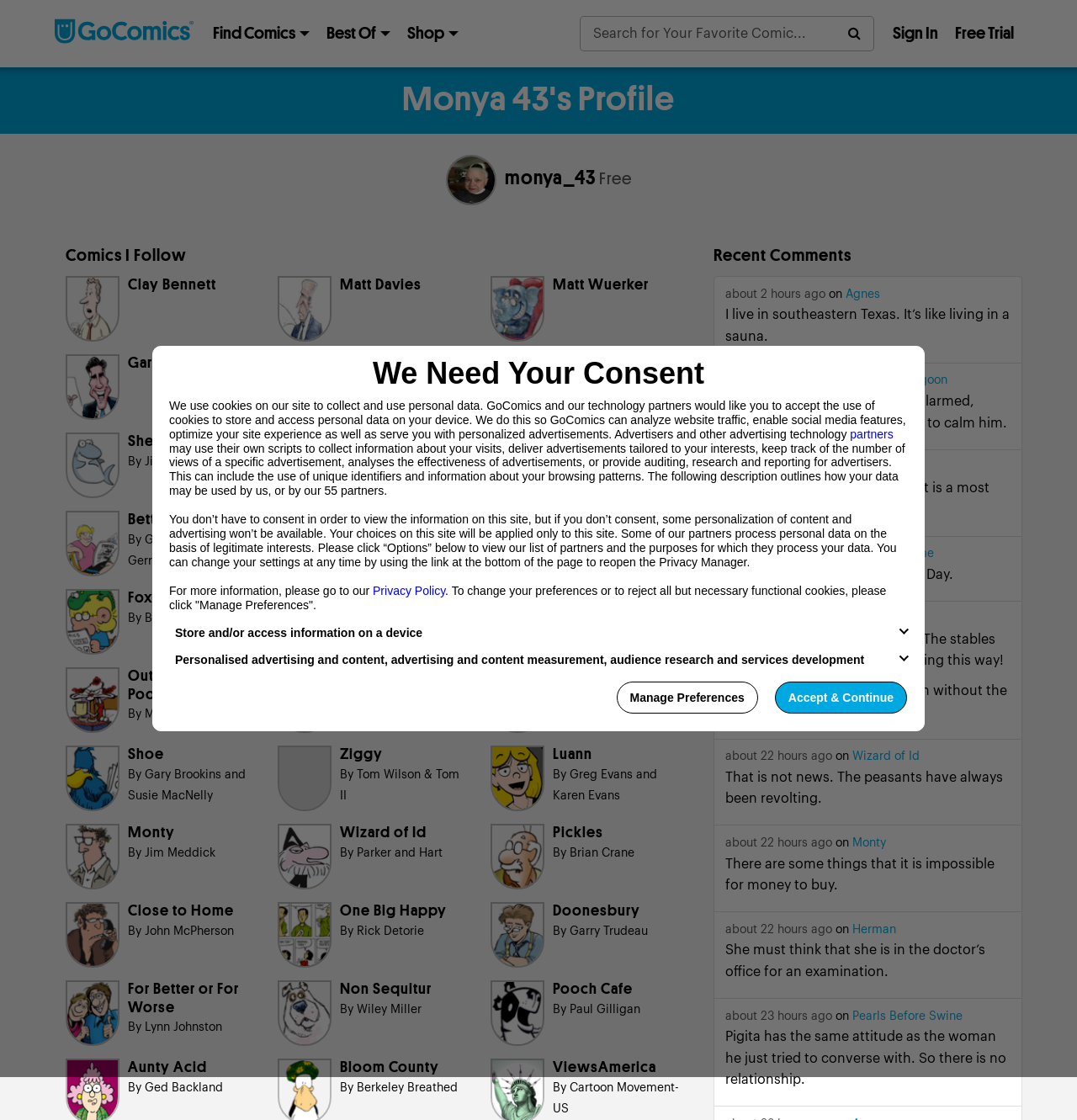Specify the bounding box coordinates of the element's region that should be clicked to achieve the following instruction: "Sign in to your account". The bounding box coordinates consist of four float numbers between 0 and 1, in the format [left, top, right, bottom].

[0.821, 0.0, 0.879, 0.06]